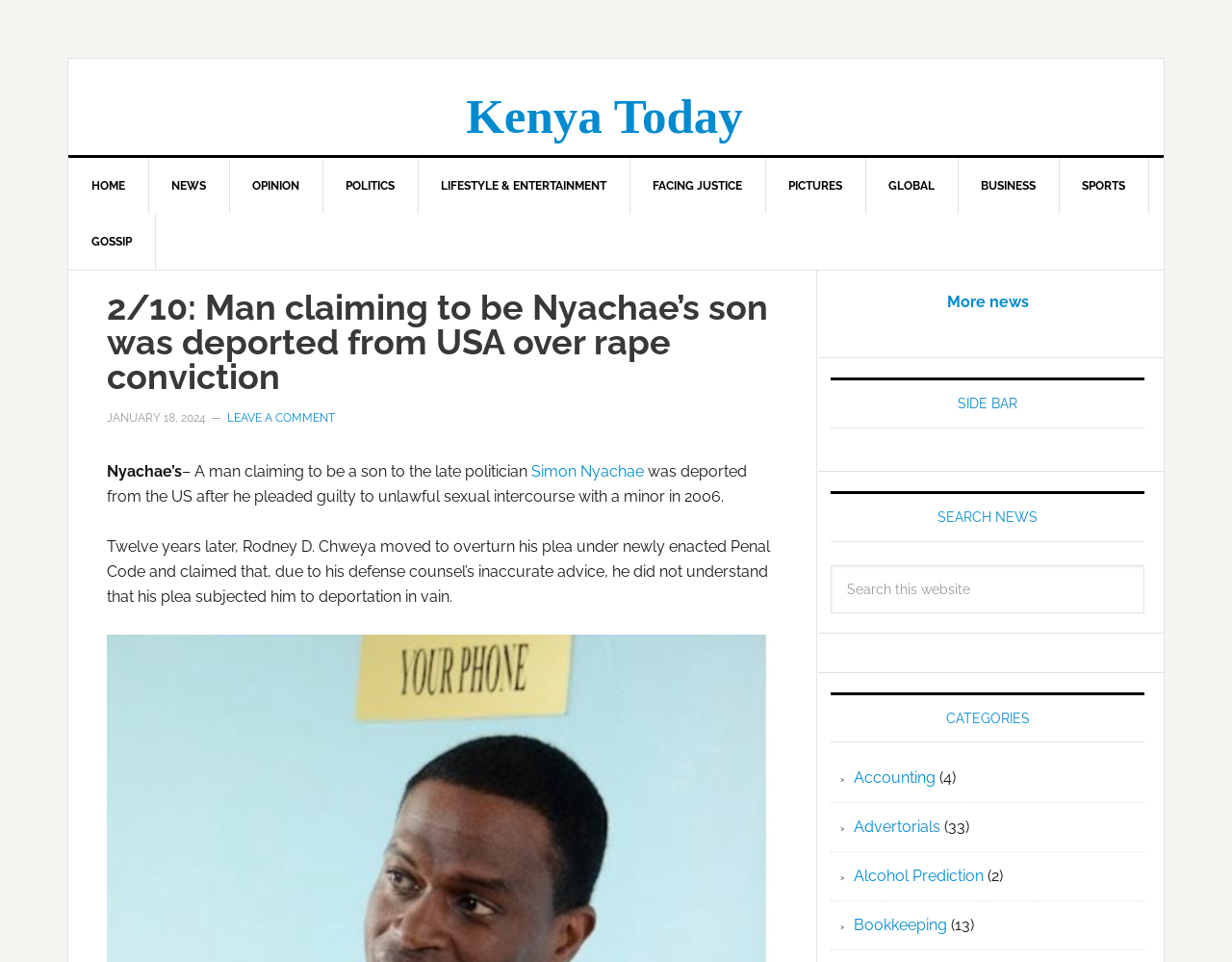Determine the bounding box coordinates for the clickable element required to fulfill the instruction: "Read the news about Simon Nyachae". Provide the coordinates as four float numbers between 0 and 1, i.e., [left, top, right, bottom].

[0.431, 0.48, 0.523, 0.499]